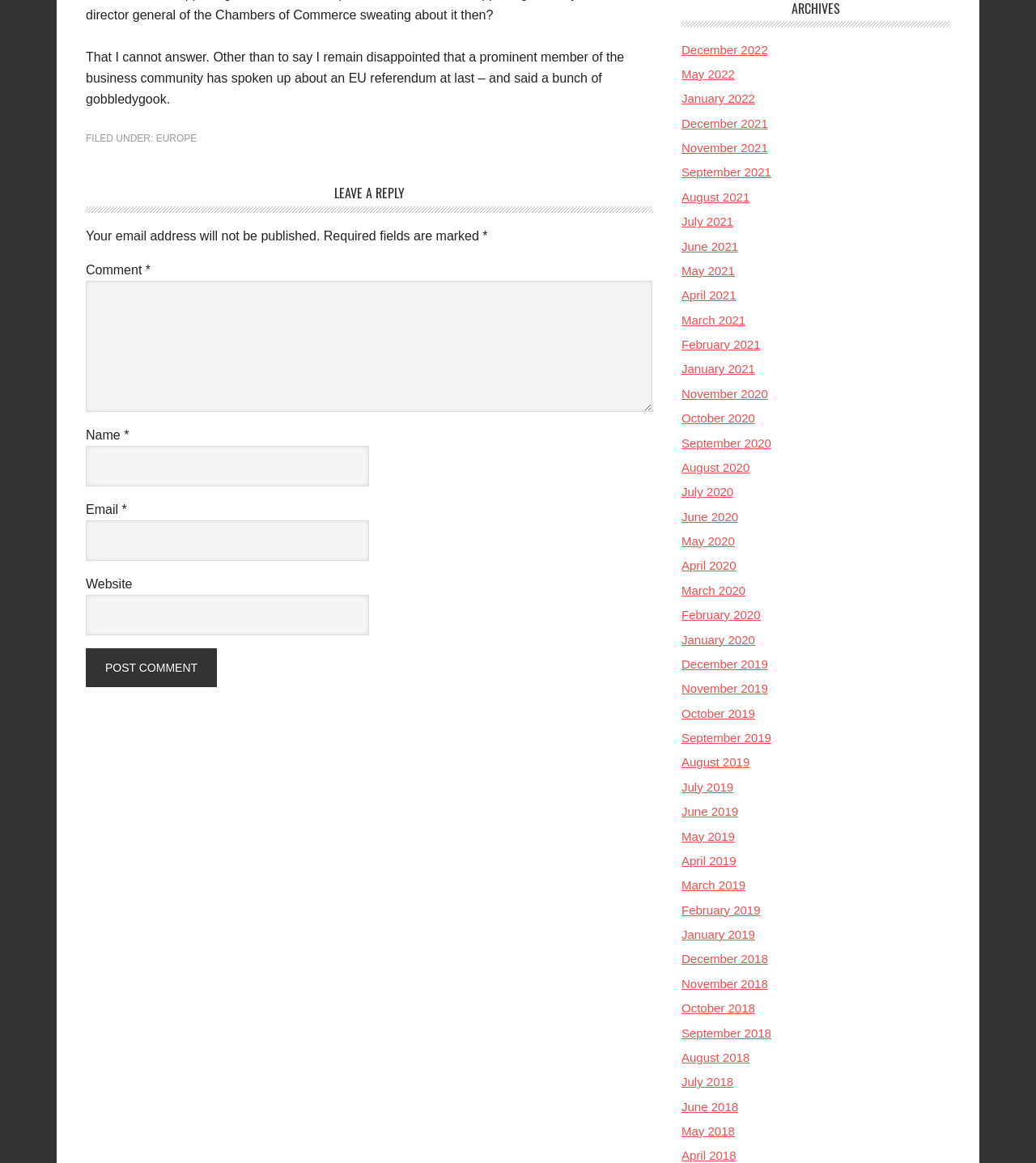Please provide a one-word or short phrase answer to the question:
What is required to post a comment?

Name, Email, Comment